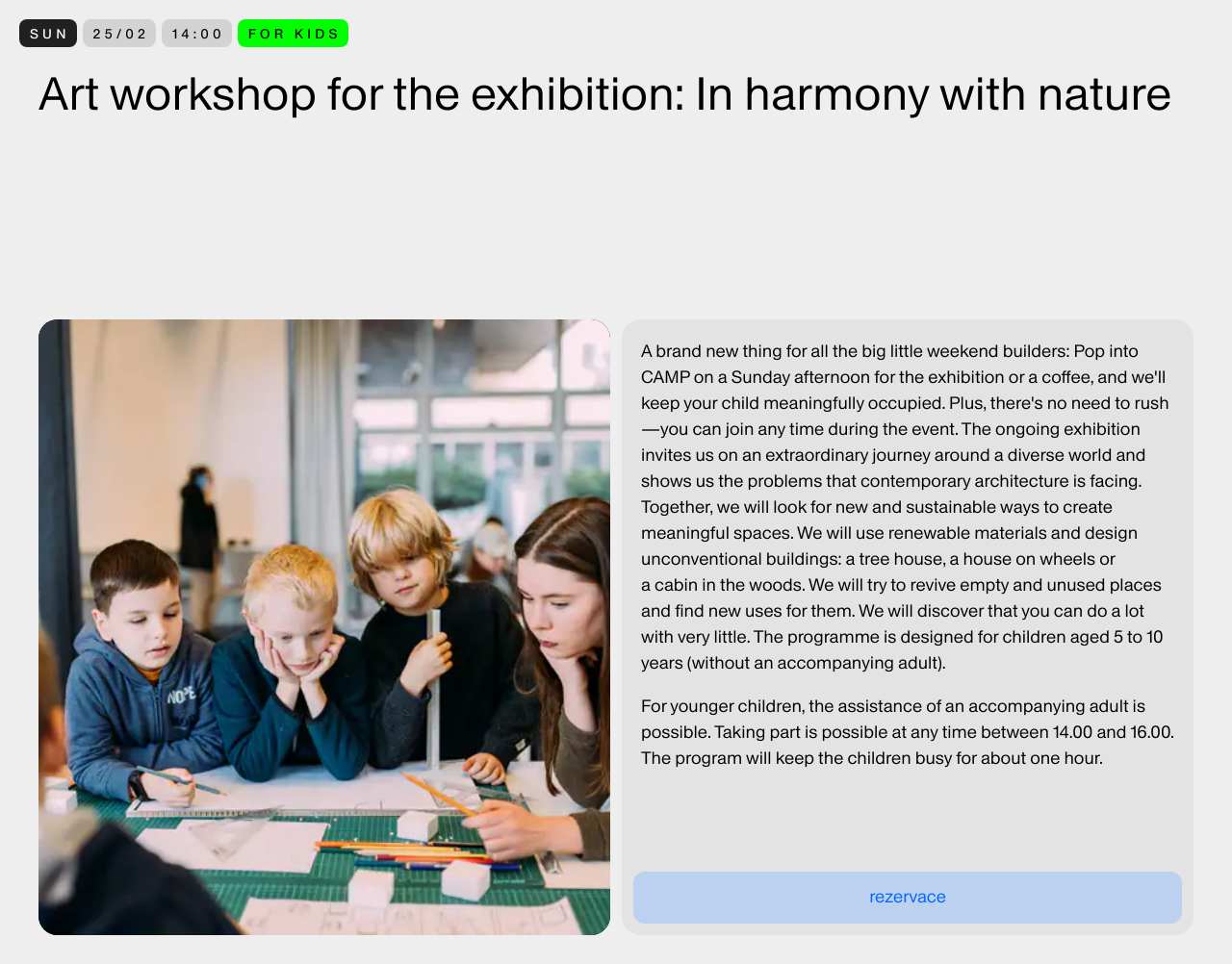What is the last time to take part in the art workshop?
Refer to the image and give a detailed response to the question.

I found the answer by reading the paragraph in the middle of the webpage, which states that 'Taking part is possible at any time between 14.00 and 16.00.' This indicates that the last time to take part in the art workshop is 16:00.